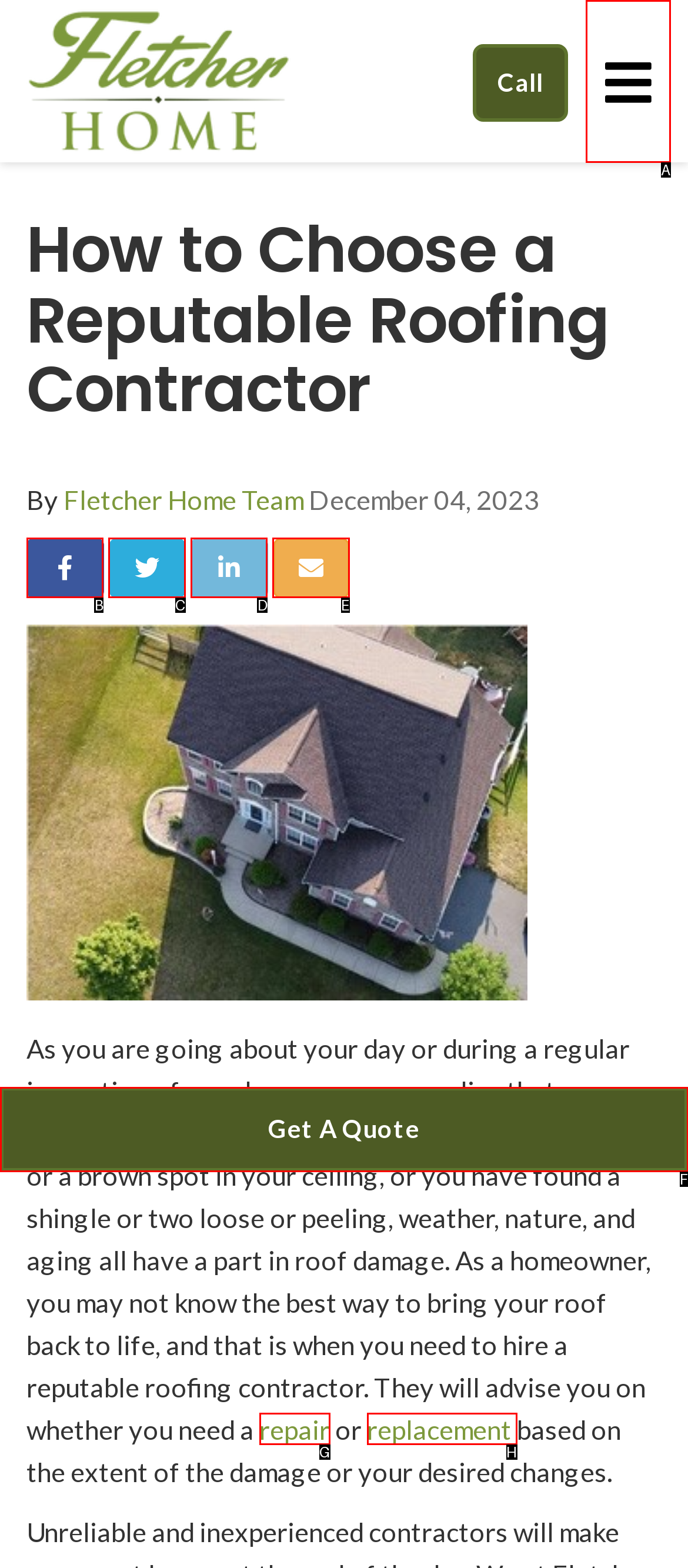Select the letter of the UI element that best matches: aria-label="Share via link"
Answer with the letter of the correct option directly.

None